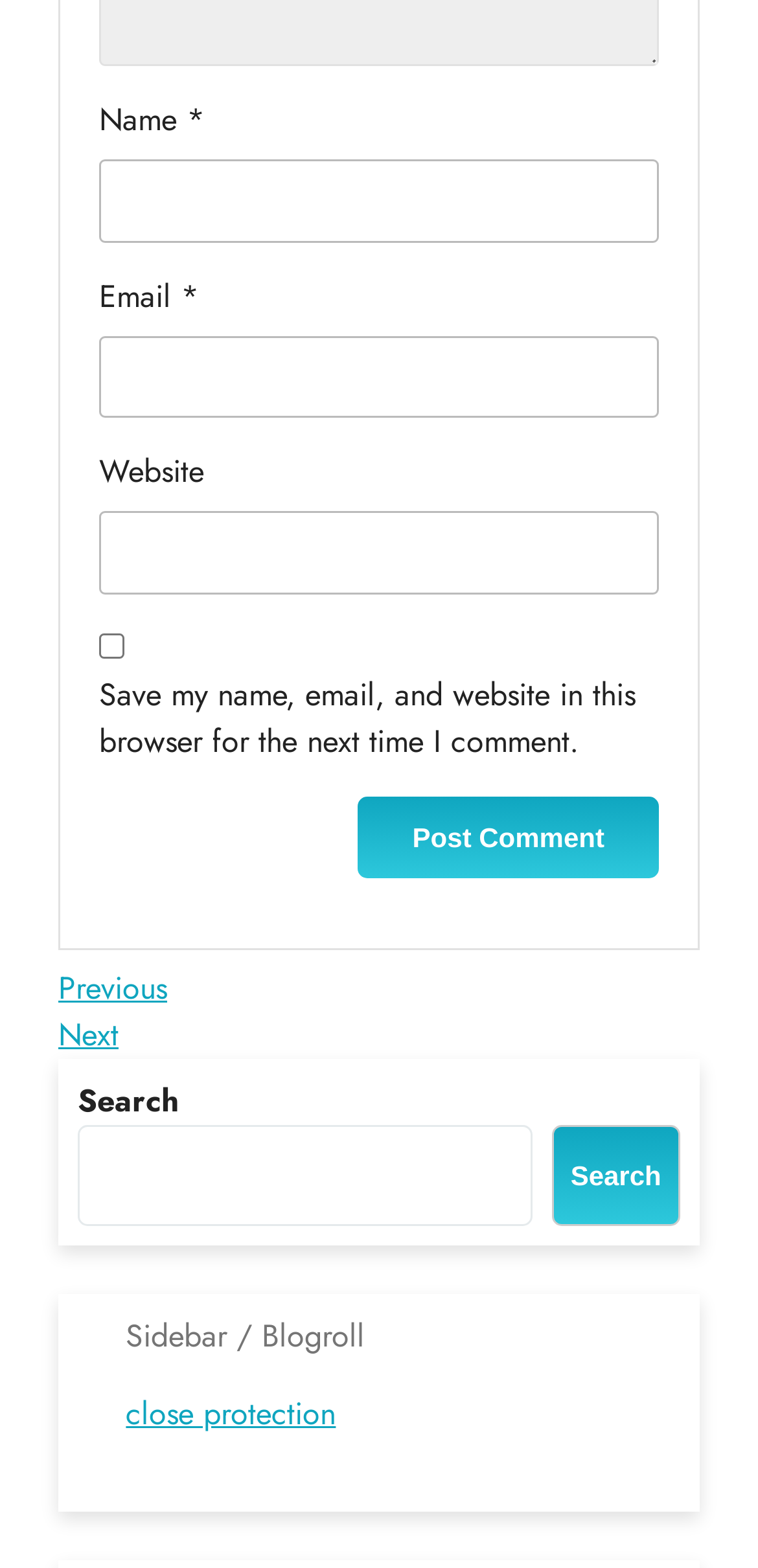From the given element description: "name="submit" value="Post Comment"", find the bounding box for the UI element. Provide the coordinates as four float numbers between 0 and 1, in the order [left, top, right, bottom].

[0.472, 0.508, 0.869, 0.56]